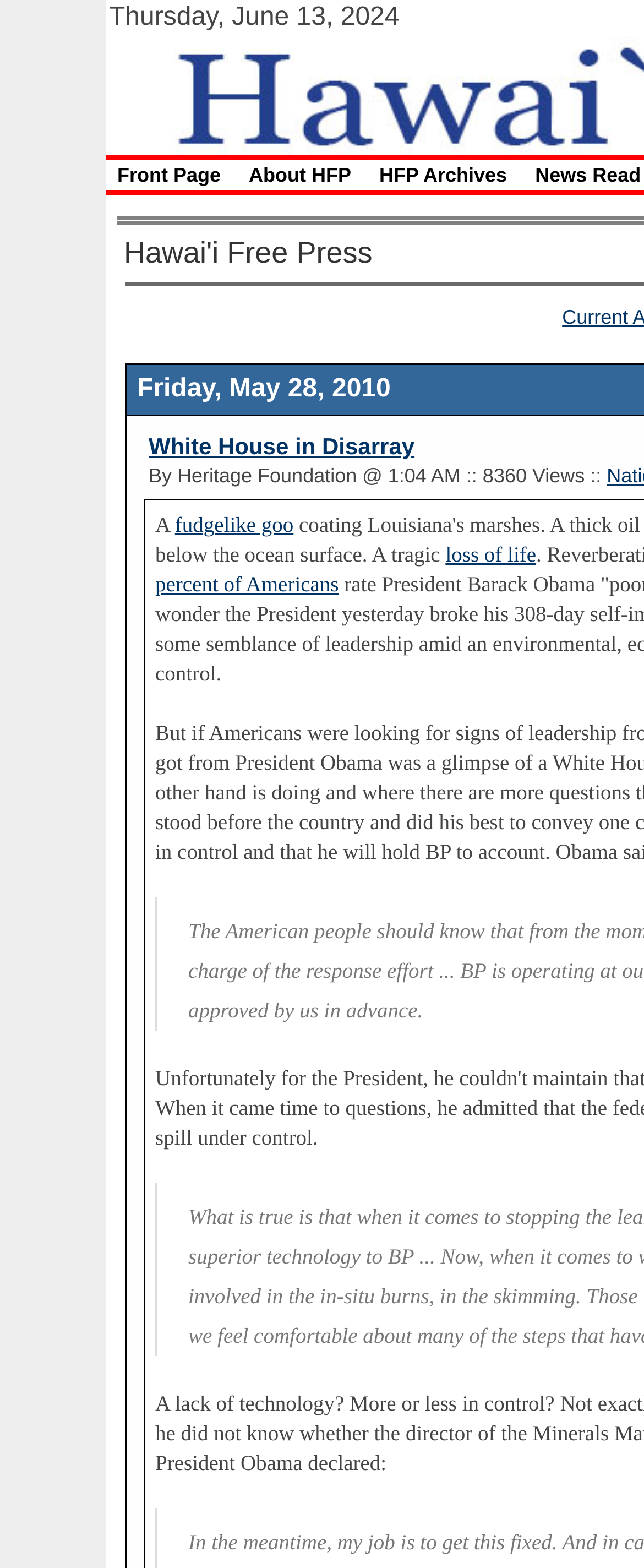Given the description of a UI element: "White House in Disarray", identify the bounding box coordinates of the matching element in the webpage screenshot.

[0.231, 0.276, 0.644, 0.293]